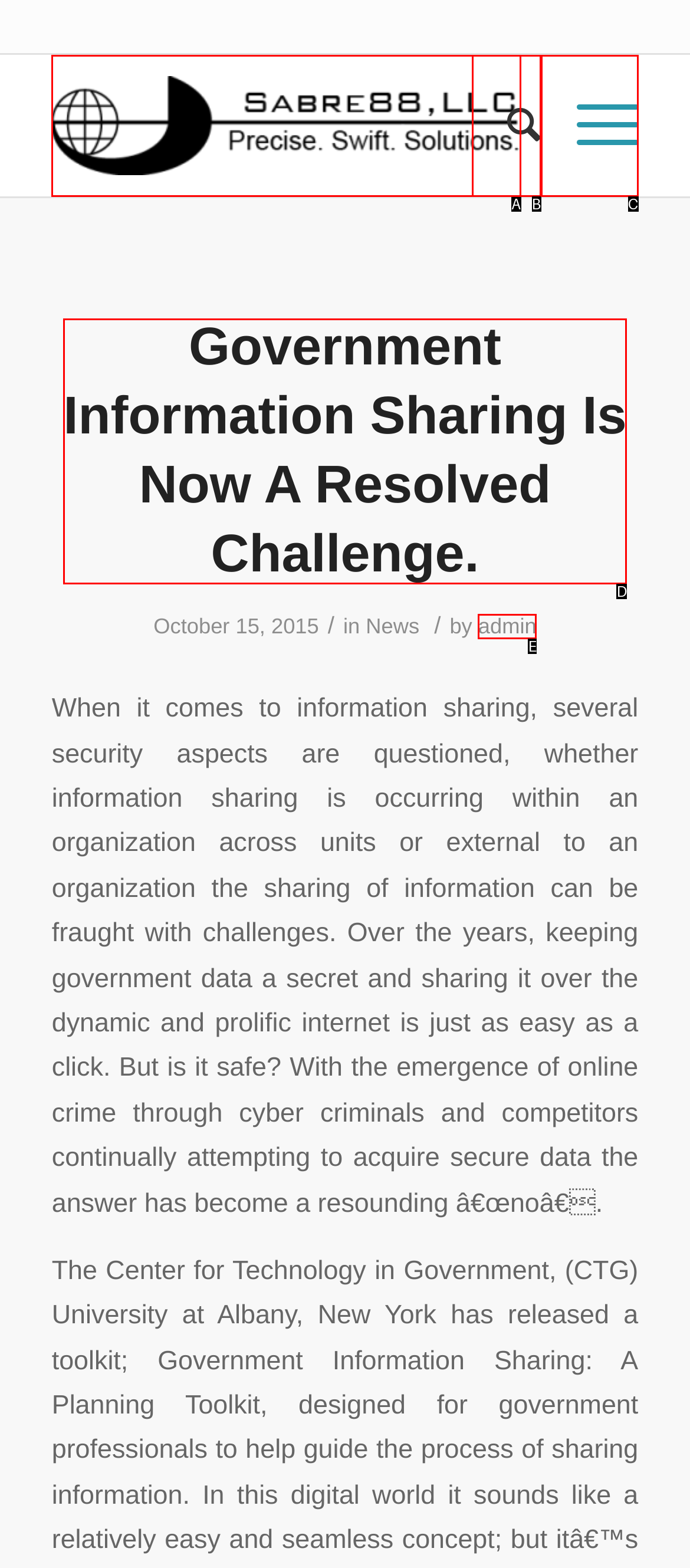With the provided description: Menu Menu, select the most suitable HTML element. Respond with the letter of the selected option.

C